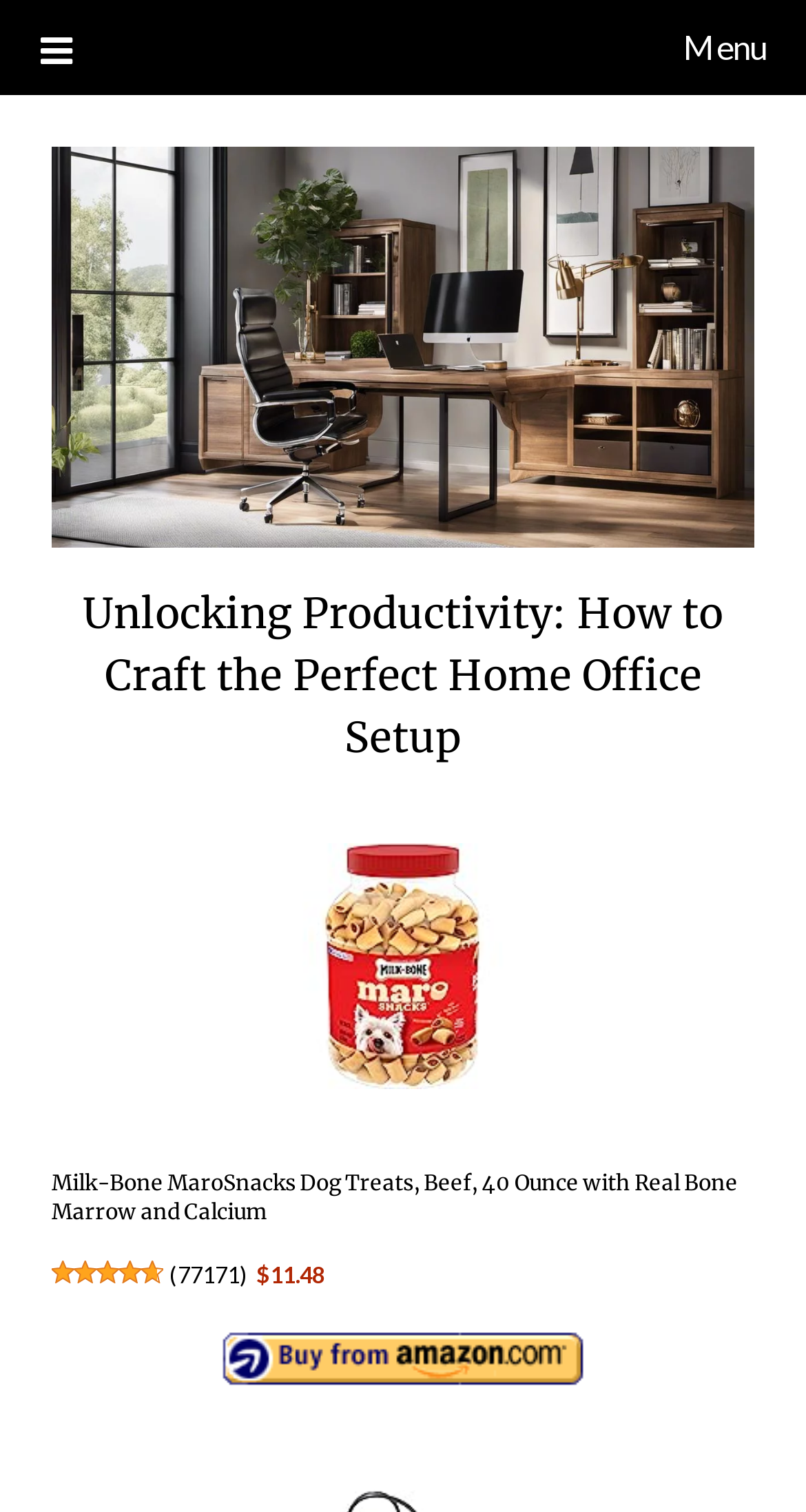Given the element description 4.7 out of 5 stars, identify the bounding box coordinates for the UI element on the webpage screenshot. The format should be (top-left x, top-left y, bottom-right x, bottom-right y), with values between 0 and 1.

[0.064, 0.832, 0.203, 0.85]